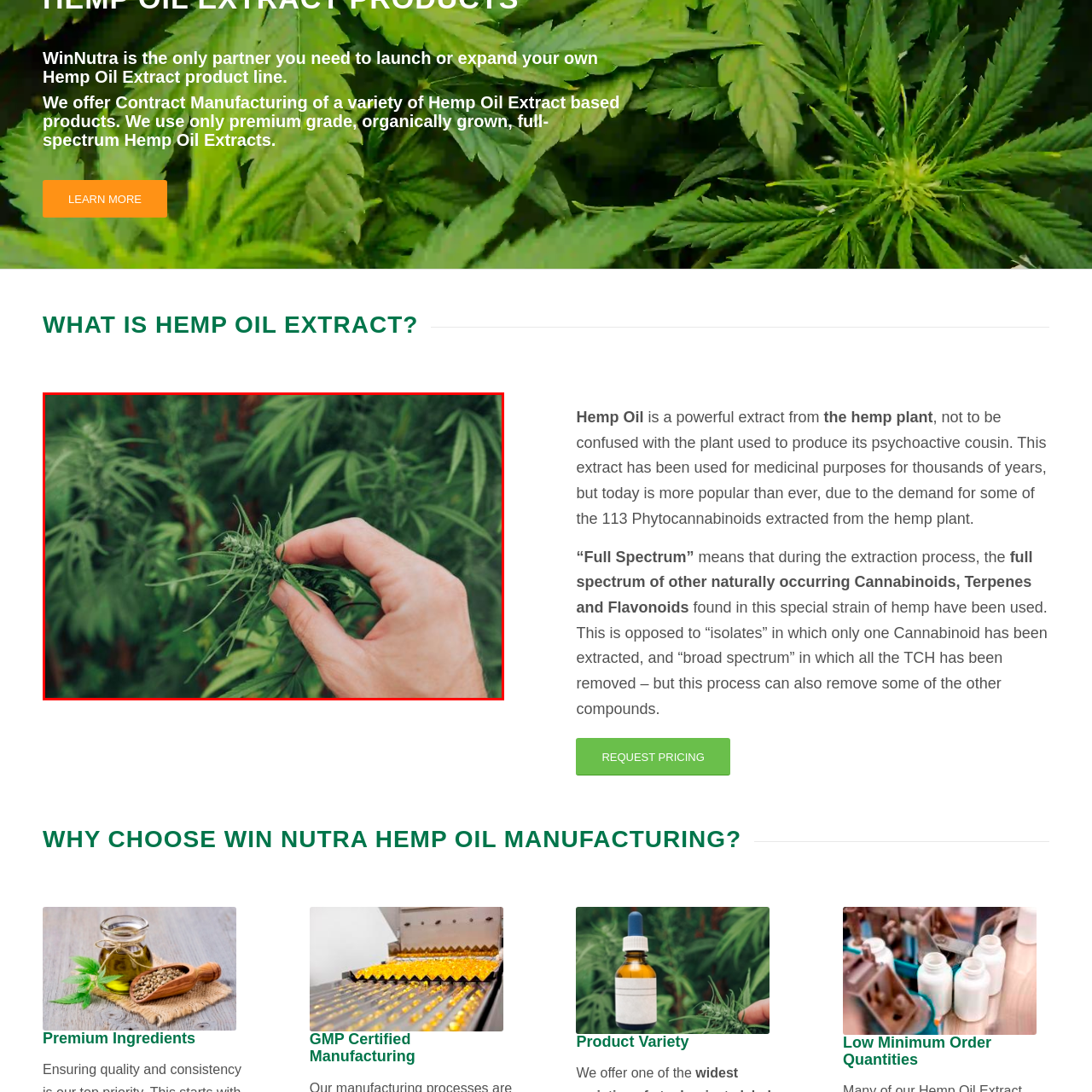Articulate a detailed narrative of what is visible inside the red-delineated region of the image.

The image captures a hand gently holding a cluster of hemp plant buds, showcasing the rich, green foliage characteristic of hemp. Surrounding the hand are vibrant leaves, emphasizing the plant's lush, organic nature. This visual aligns with the context of hemp oil extract, highlighting its natural origins and the careful extraction processes that maintain the integrity of the plant. The scene suggests a focus on quality and authenticity, central to the offerings of hemp oil products, which are often associated with wellness and medicinal benefits.